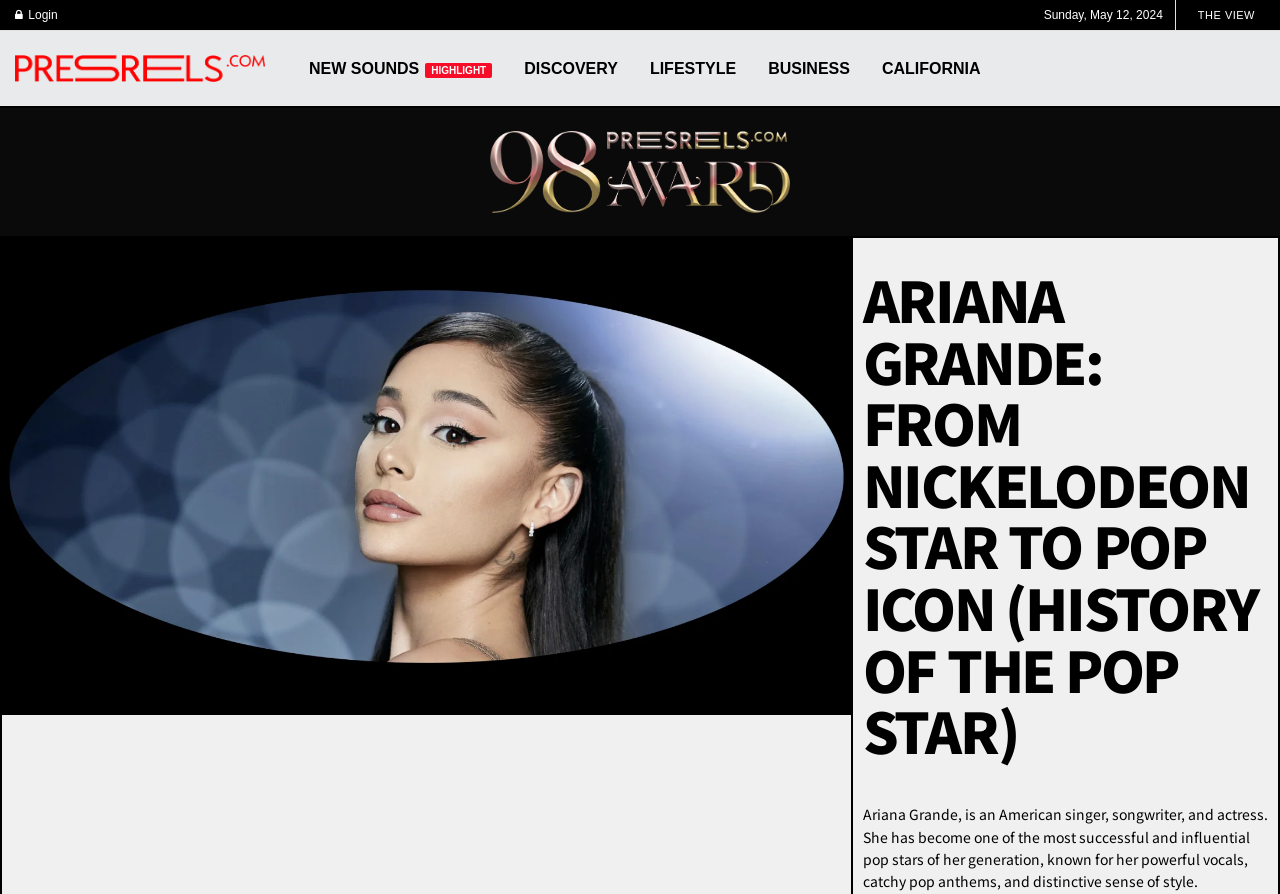What is the name of the section that Ariana Grande's history is described?
Look at the image and provide a short answer using one word or a phrase.

HISTORY OF THE POP STAR